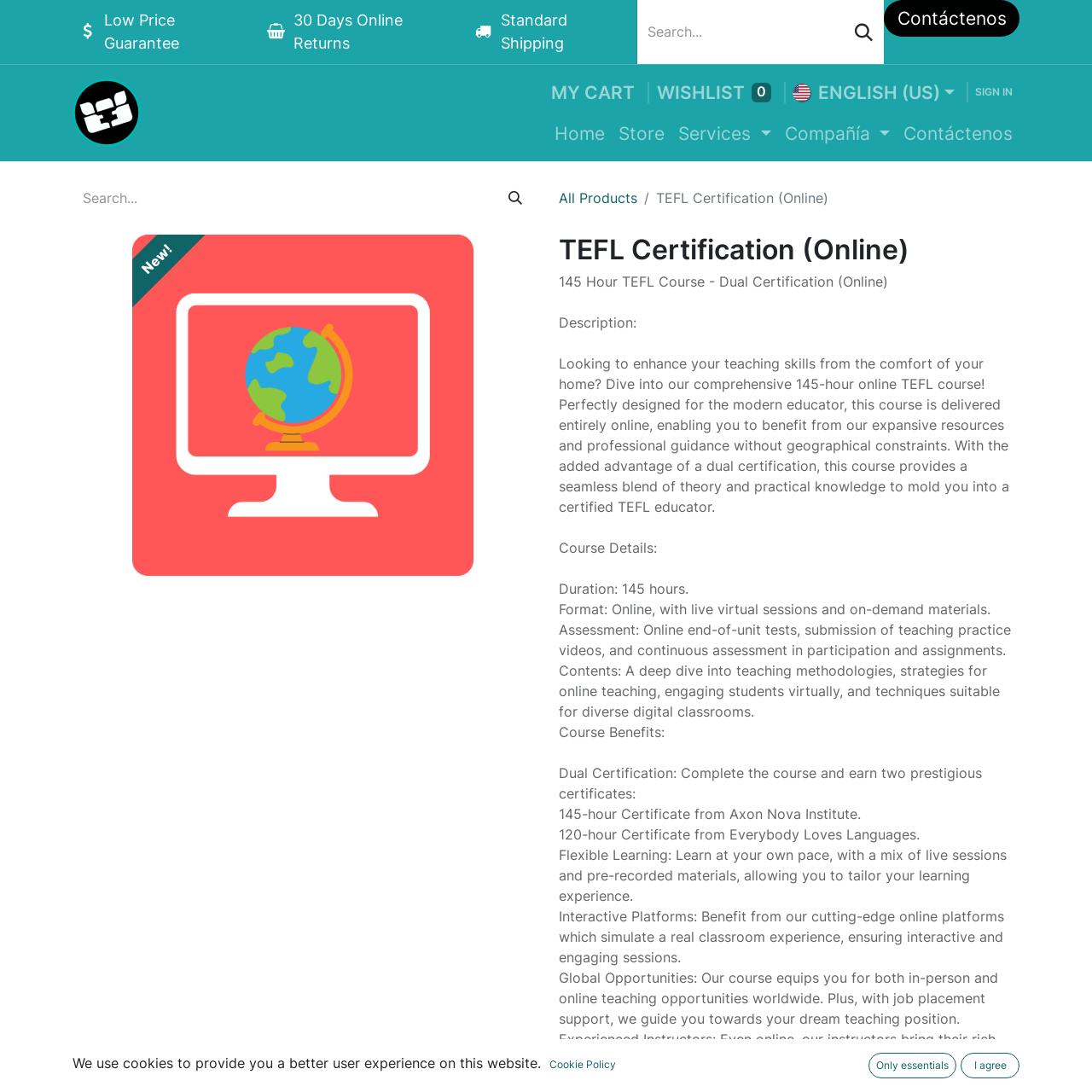Provide the bounding box for the UI element matching this description: "parent_node: MY CART".

[0.066, 0.072, 0.129, 0.134]